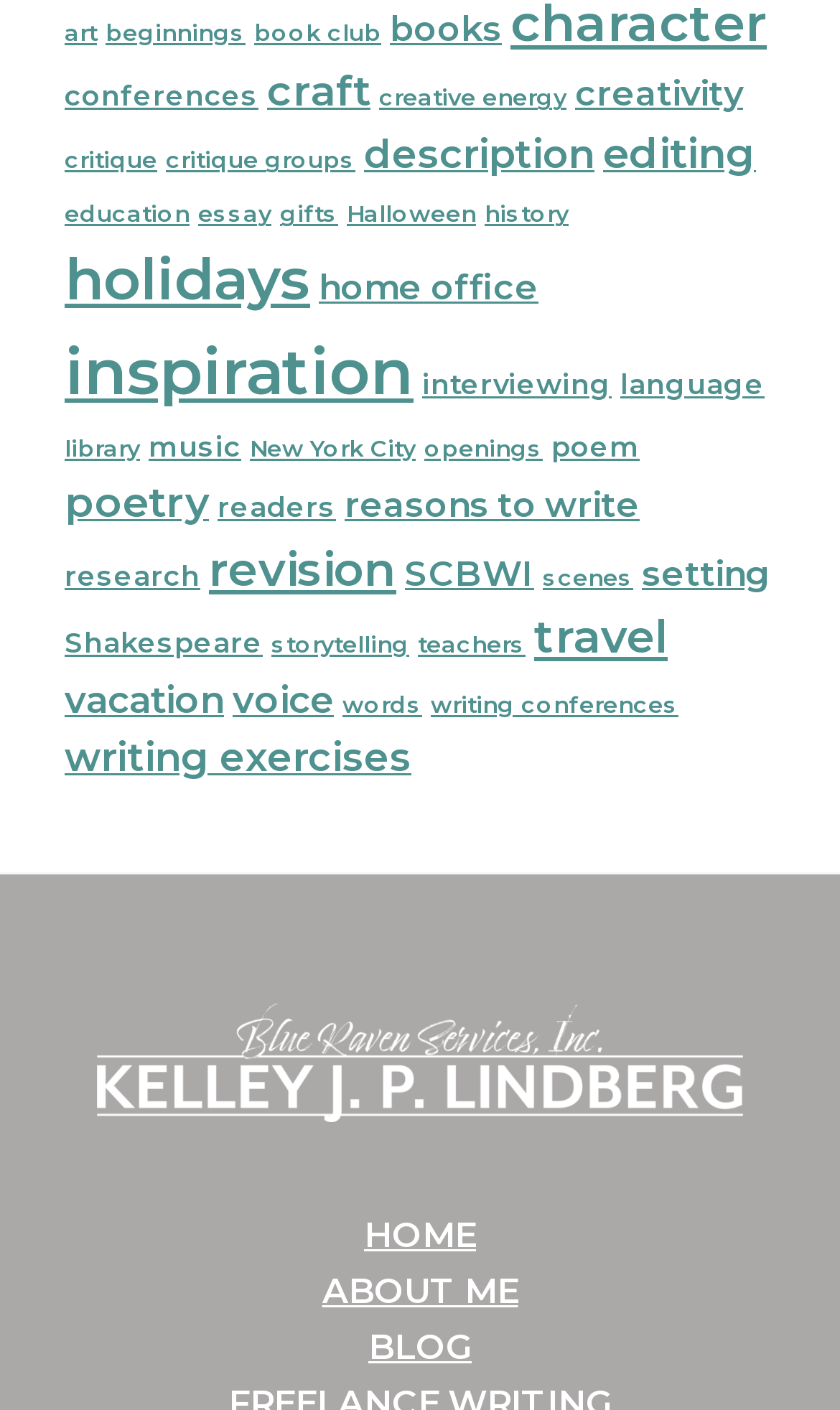Locate the bounding box coordinates of the element's region that should be clicked to carry out the following instruction: "visit HOME". The coordinates need to be four float numbers between 0 and 1, i.e., [left, top, right, bottom].

[0.433, 0.861, 0.567, 0.89]